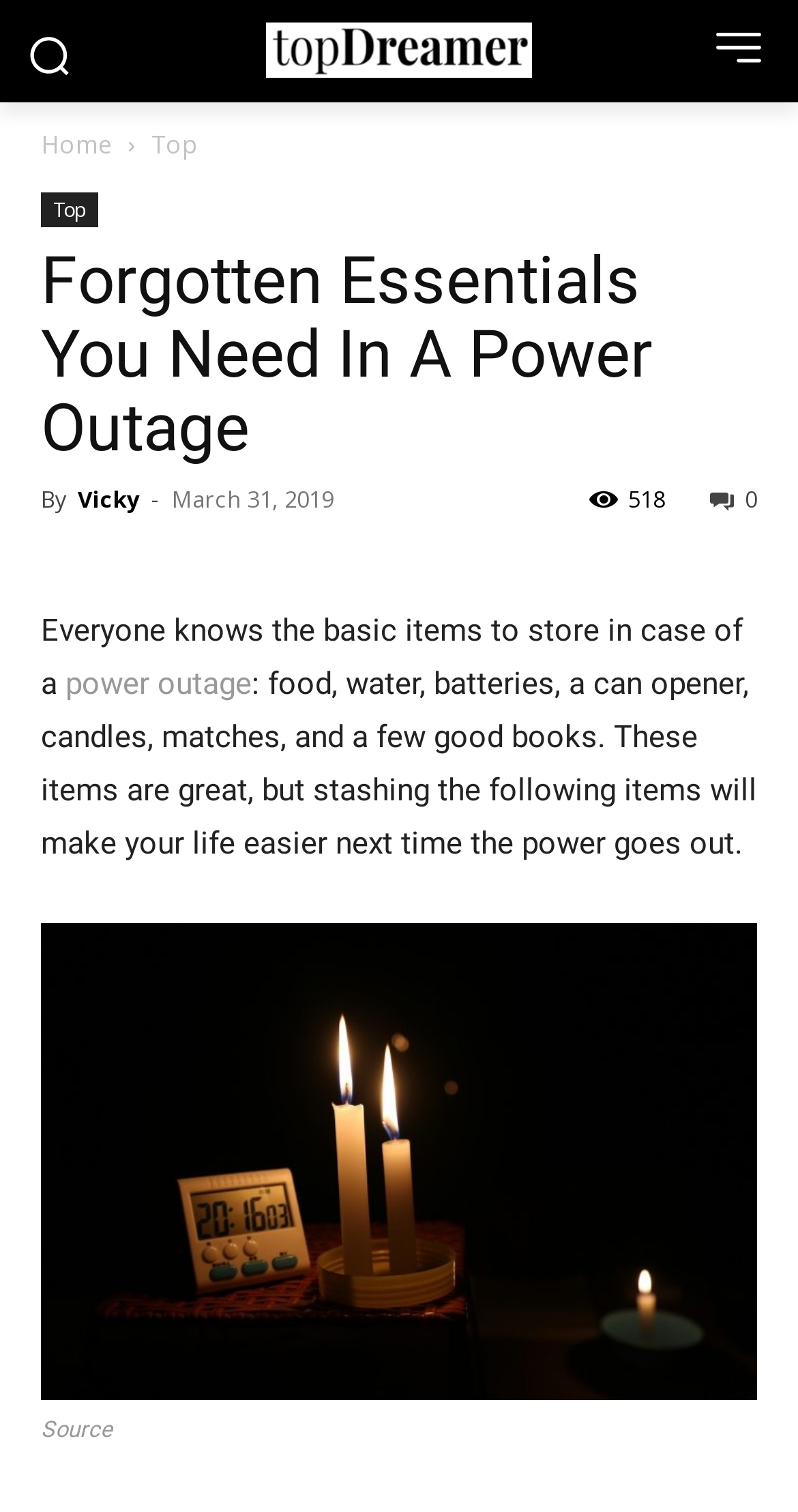Find the bounding box coordinates for the UI element that matches this description: "Gabby Thomas".

None